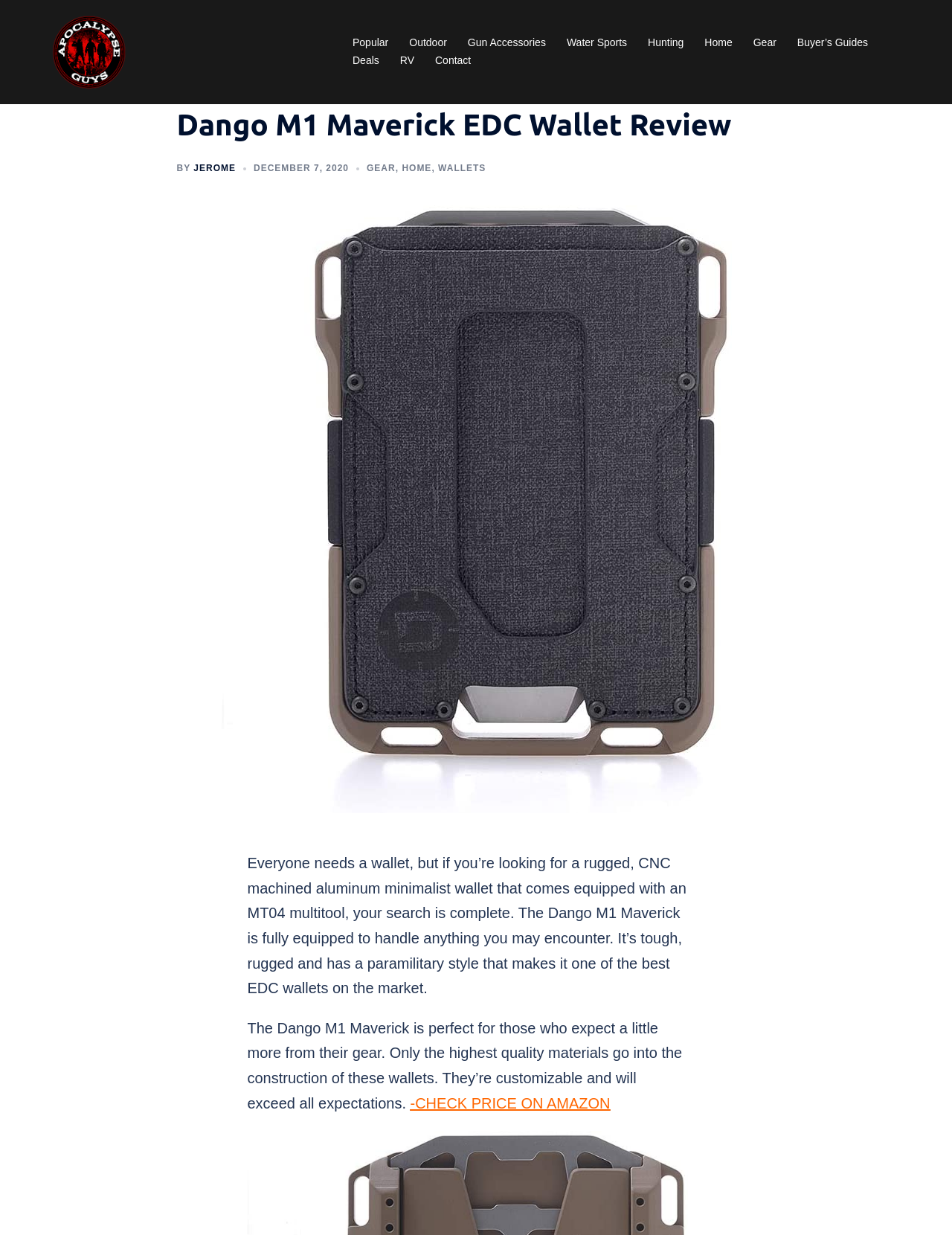What type of product is being reviewed?
Please provide a comprehensive answer based on the contents of the image.

I found the answer by reading the heading 'Dango M1 Maverick EDC Wallet Review' and the static text 'The Dango M1 Maverick is tough, rugged and has a paramilitary style that makes it one of the best EDC wallets on the market.' which indicates that the product being reviewed is an EDC wallet.